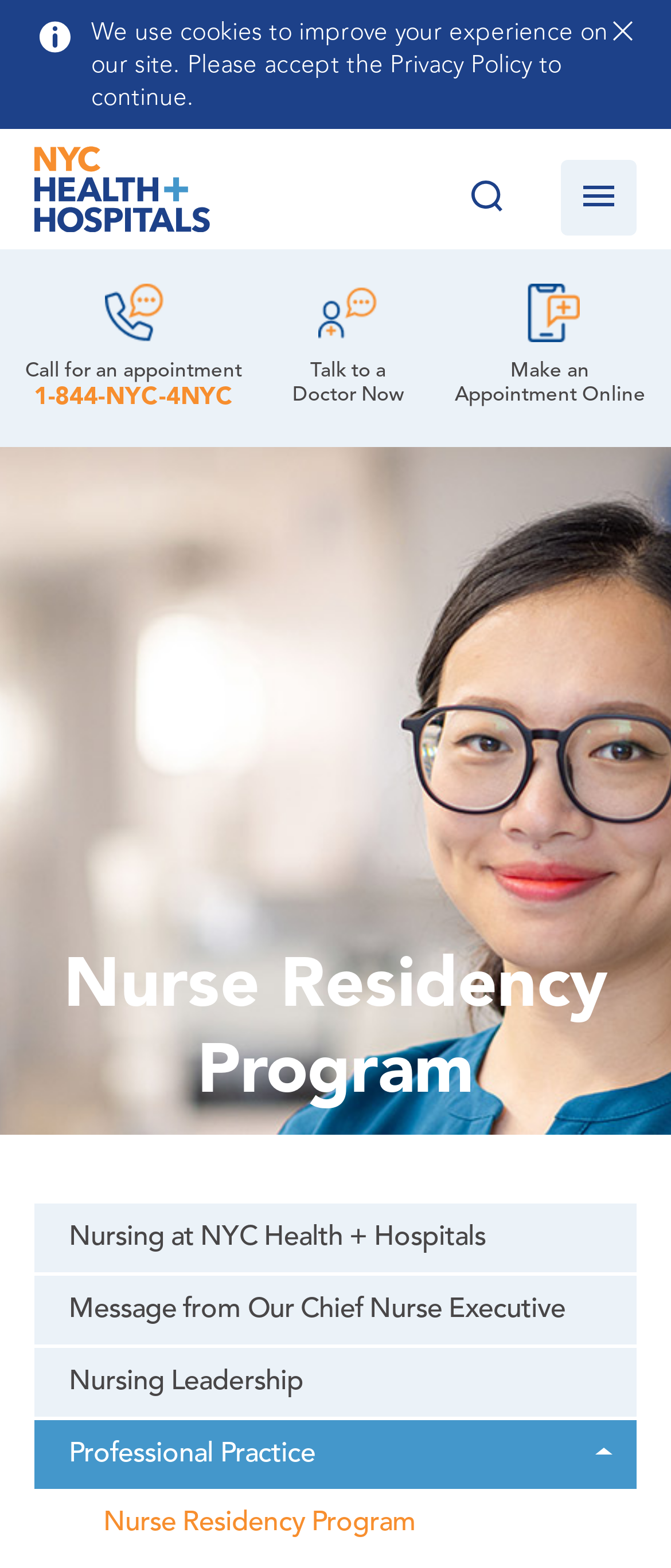Given the description: "Talk to a Doctor Now", determine the bounding box coordinates of the UI element. The coordinates should be formatted as four float numbers between 0 and 1, [left, top, right, bottom].

[0.436, 0.181, 0.602, 0.26]